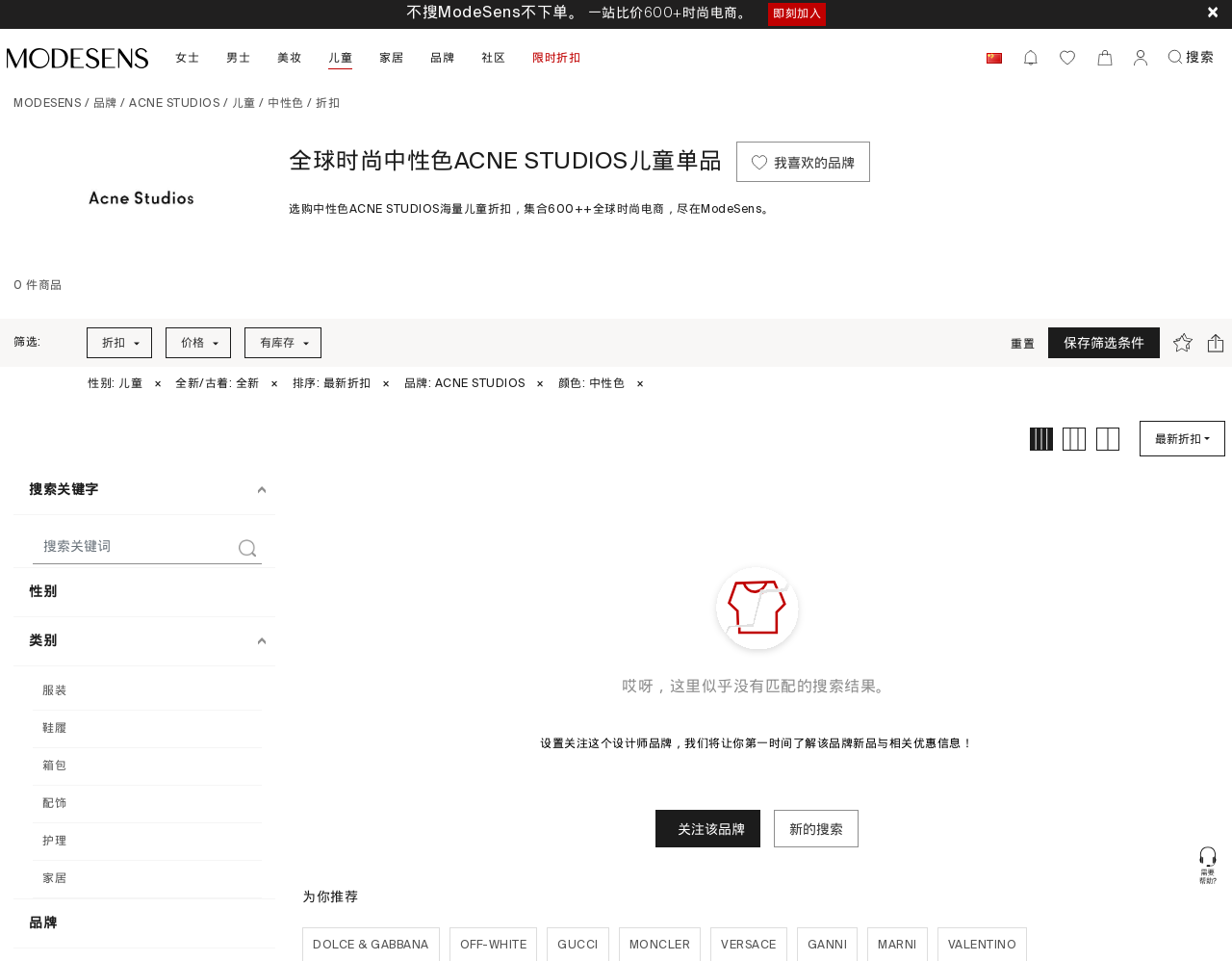What is the color of the products on this page?
Observe the image and answer the question with a one-word or short phrase response.

中性色